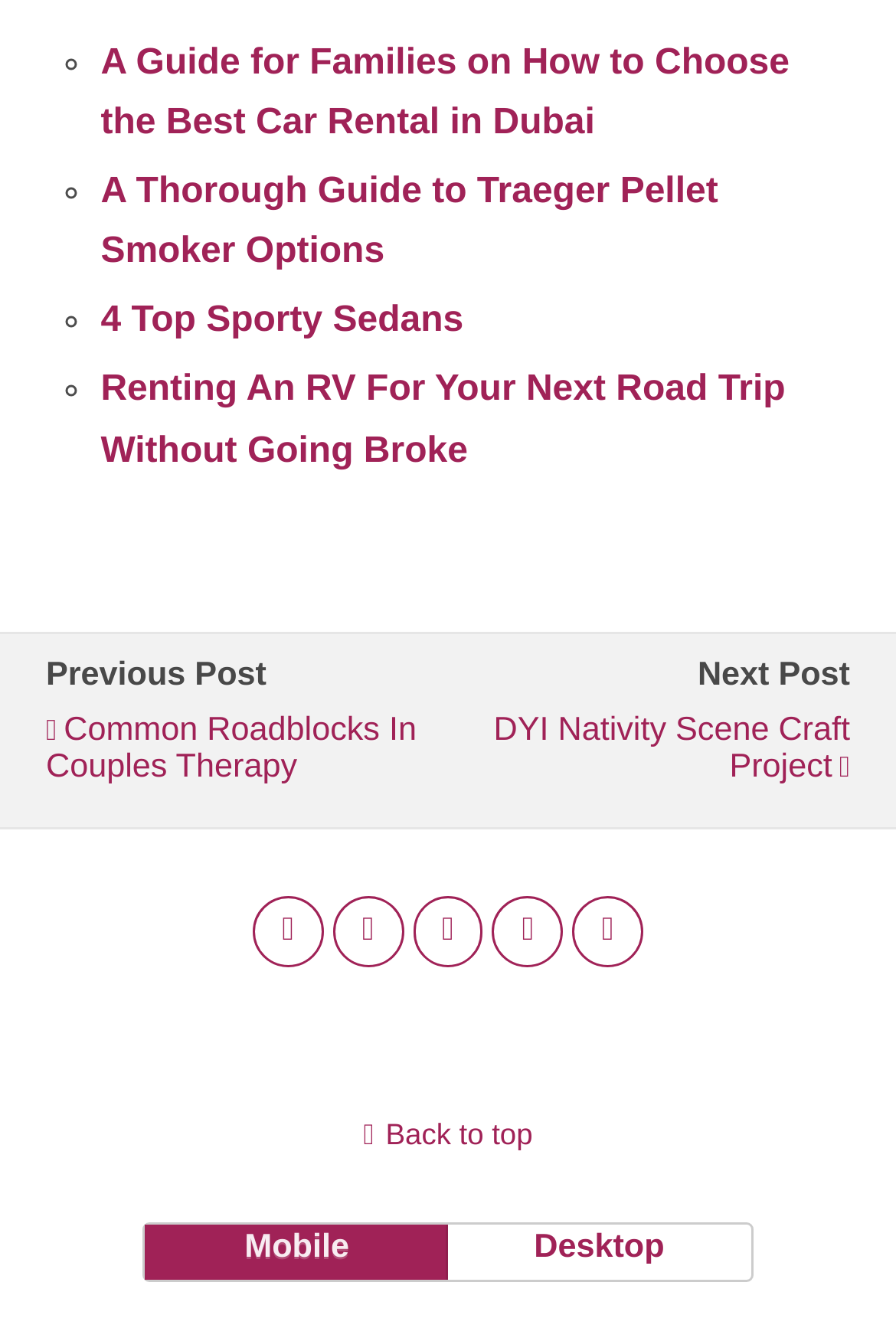How many navigation buttons are there at the bottom?
Answer the question with a single word or phrase, referring to the image.

2